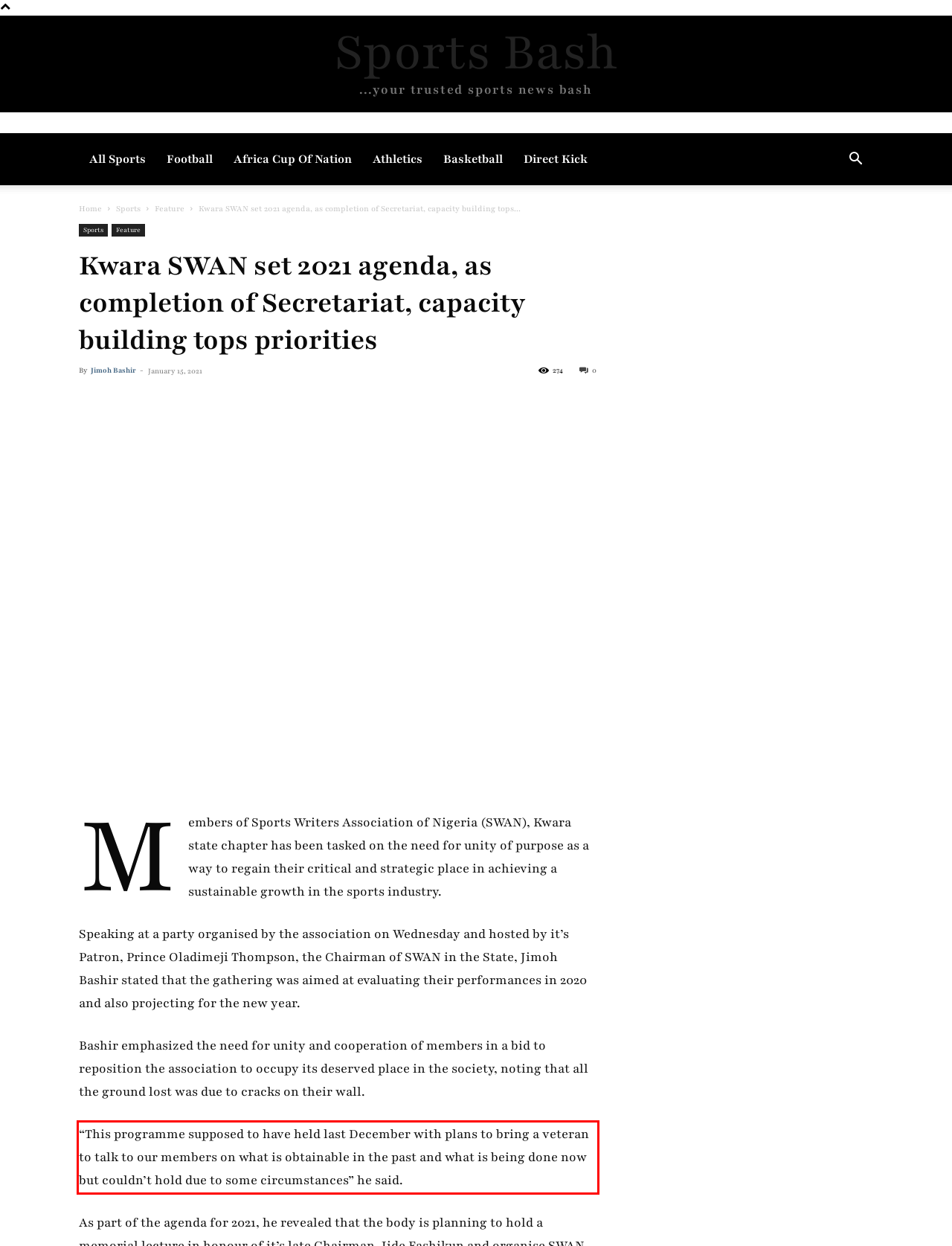Please perform OCR on the UI element surrounded by the red bounding box in the given webpage screenshot and extract its text content.

“This programme supposed to have held last December with plans to bring a veteran to talk to our members on what is obtainable in the past and what is being done now but couldn’t hold due to some circumstances” he said.